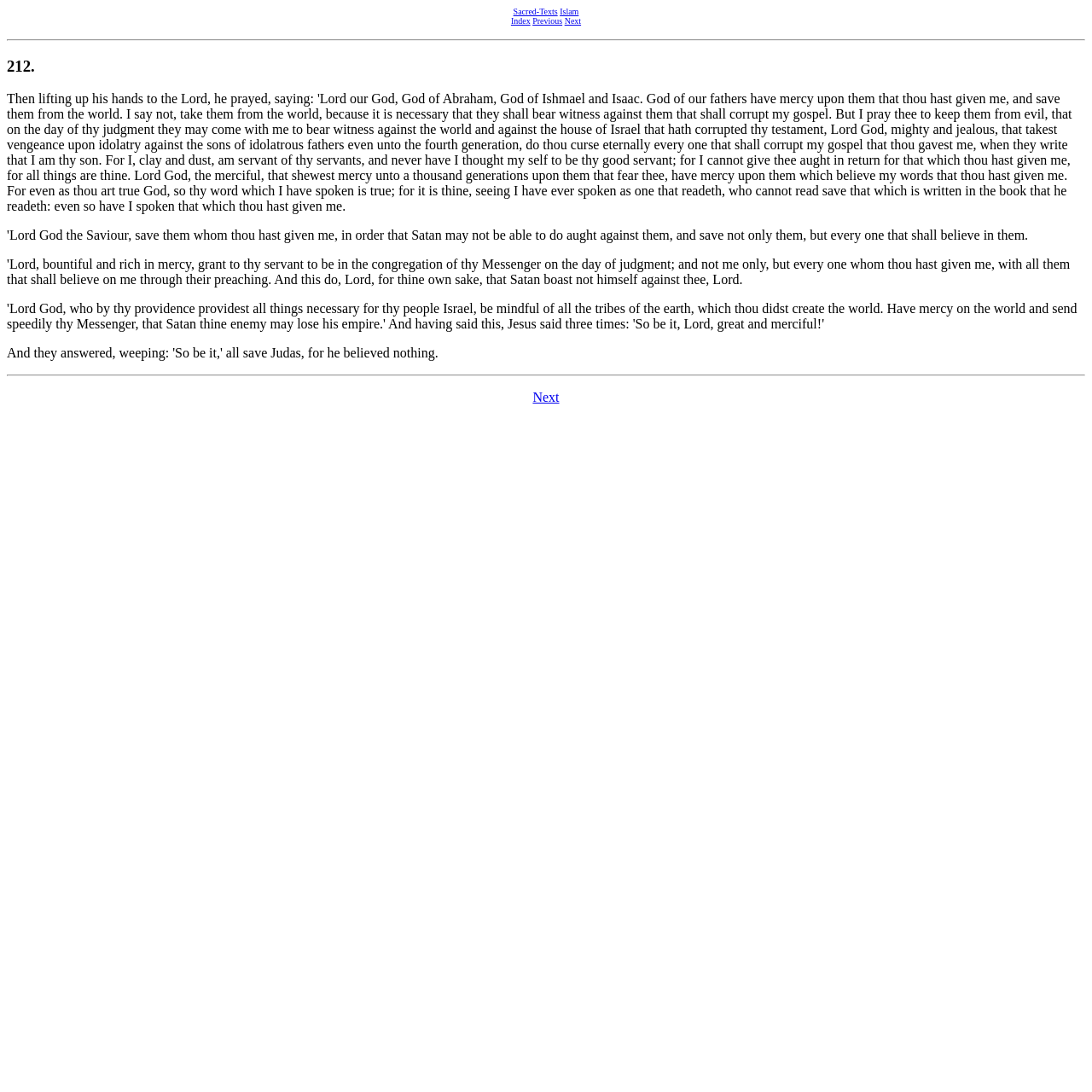Answer the question using only a single word or phrase: 
What is the chapter number of the Gospel of Barnabas?

212